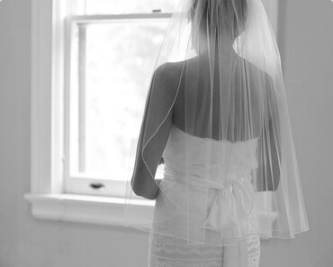Respond to the question with just a single word or phrase: 
What is the source of light in the scene?

Natural light